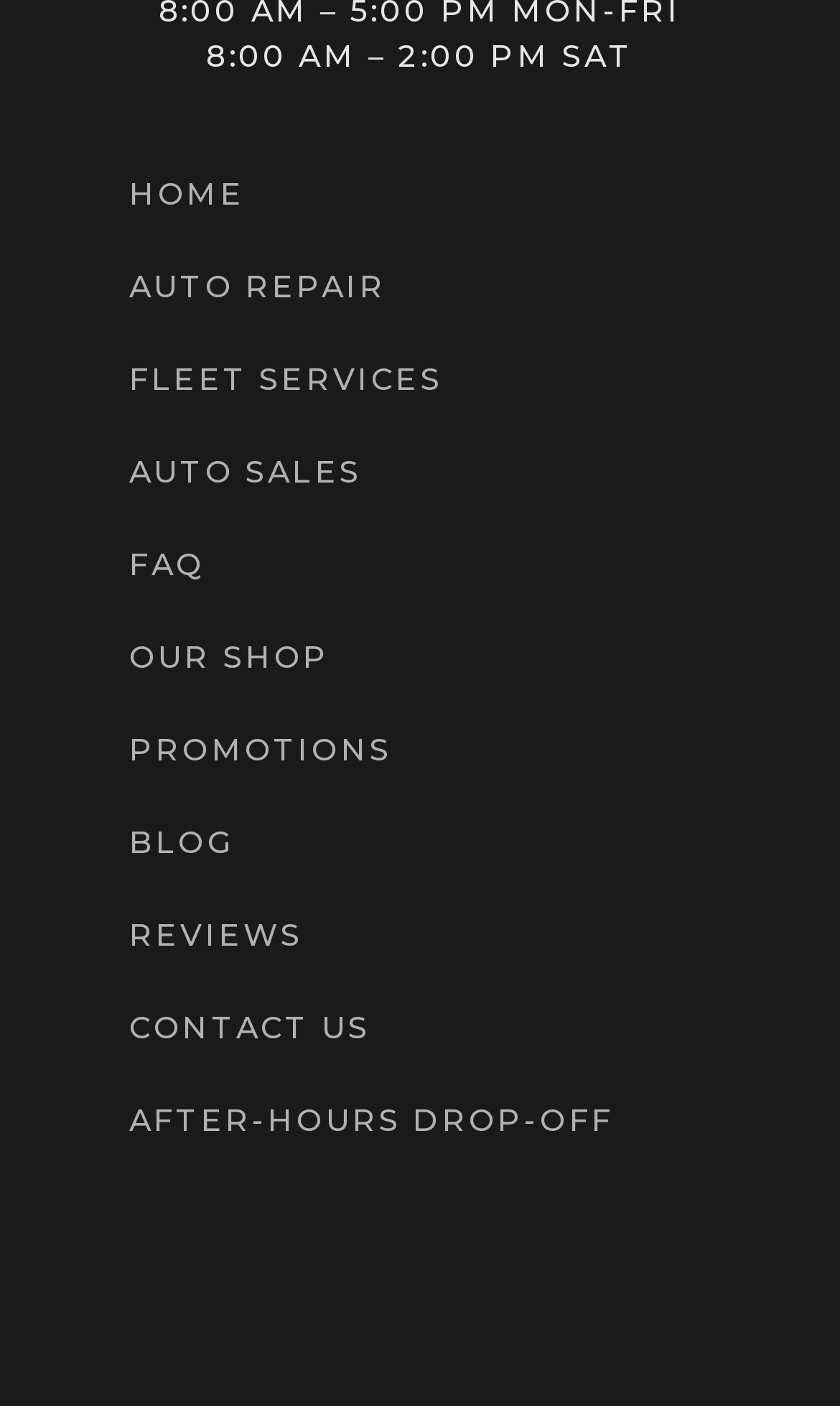Could you indicate the bounding box coordinates of the region to click in order to complete this instruction: "contact us".

[0.103, 0.699, 0.949, 0.765]